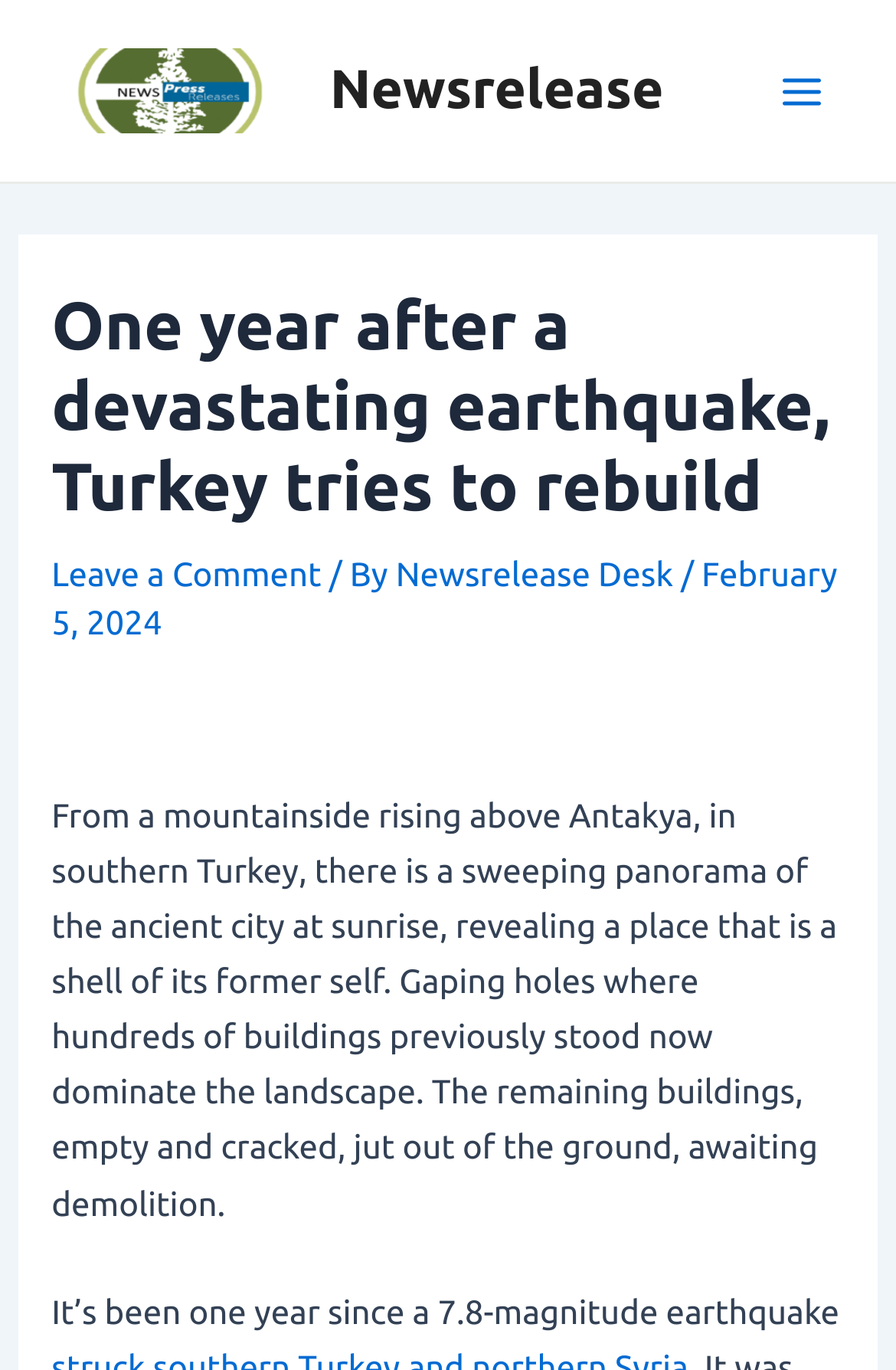Elaborate on the information and visuals displayed on the webpage.

The webpage is about a news article titled "One year after a devastating earthquake, Turkey tries to rebuild". At the top left, there is a link and an image, both labeled "Newsrelease". To the right of these elements, there is another link with the same label. 

In the top right corner, there is a button labeled "Main Menu" with an image next to it. Below this button, there is a header section that spans almost the entire width of the page. The header contains the title of the article, a link to leave a comment, the author's name "Newsrelease Desk", and the date "February 5, 2024". 

Below the header, there is a large block of text that describes the aftermath of the earthquake in Antakya, Turkey. The text is divided into two paragraphs, with the first paragraph describing the devastation and the second paragraph mentioning the anniversary of the earthquake.